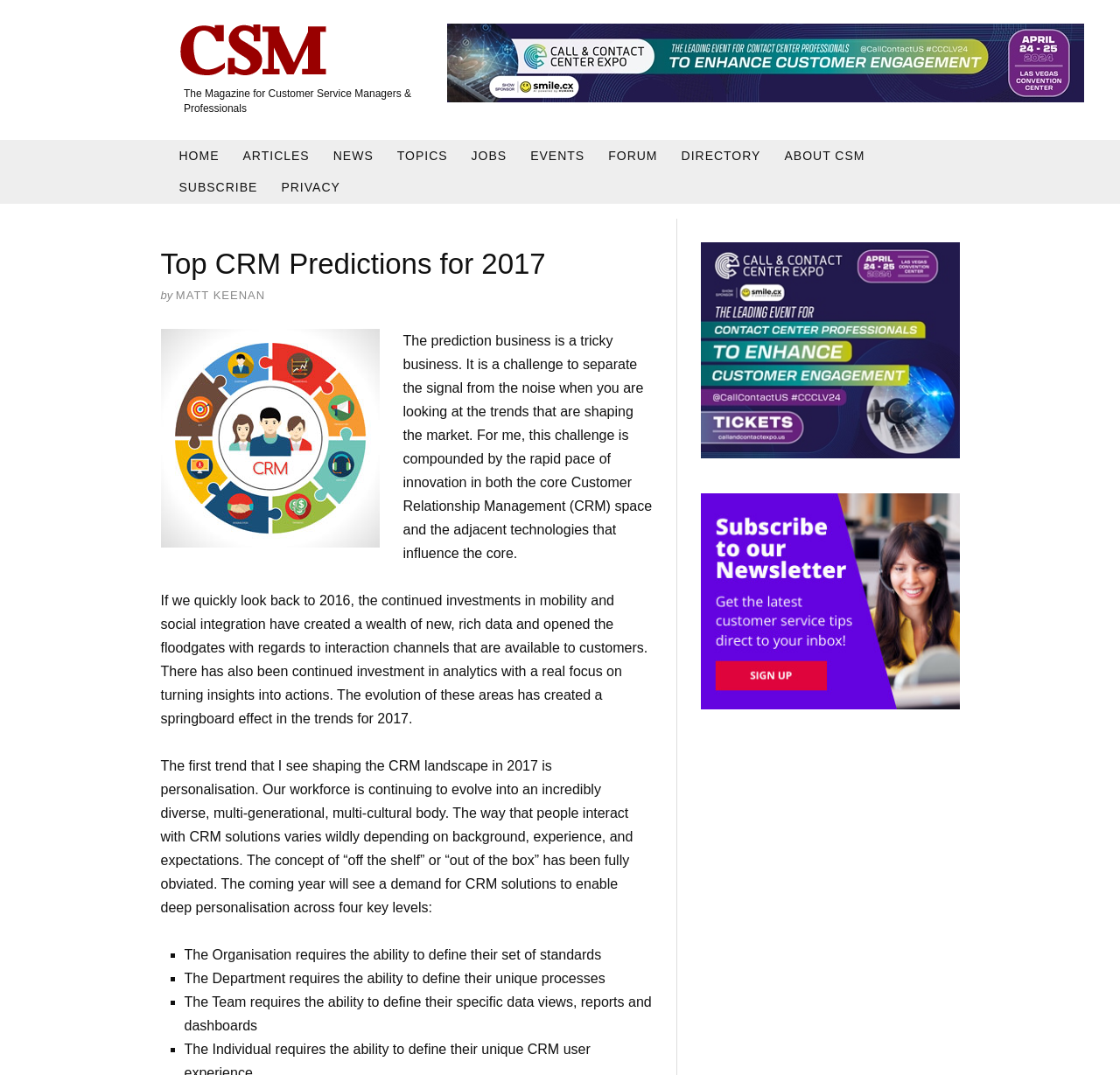Please give a one-word or short phrase response to the following question: 
How many levels of personalisation are mentioned in the article?

4